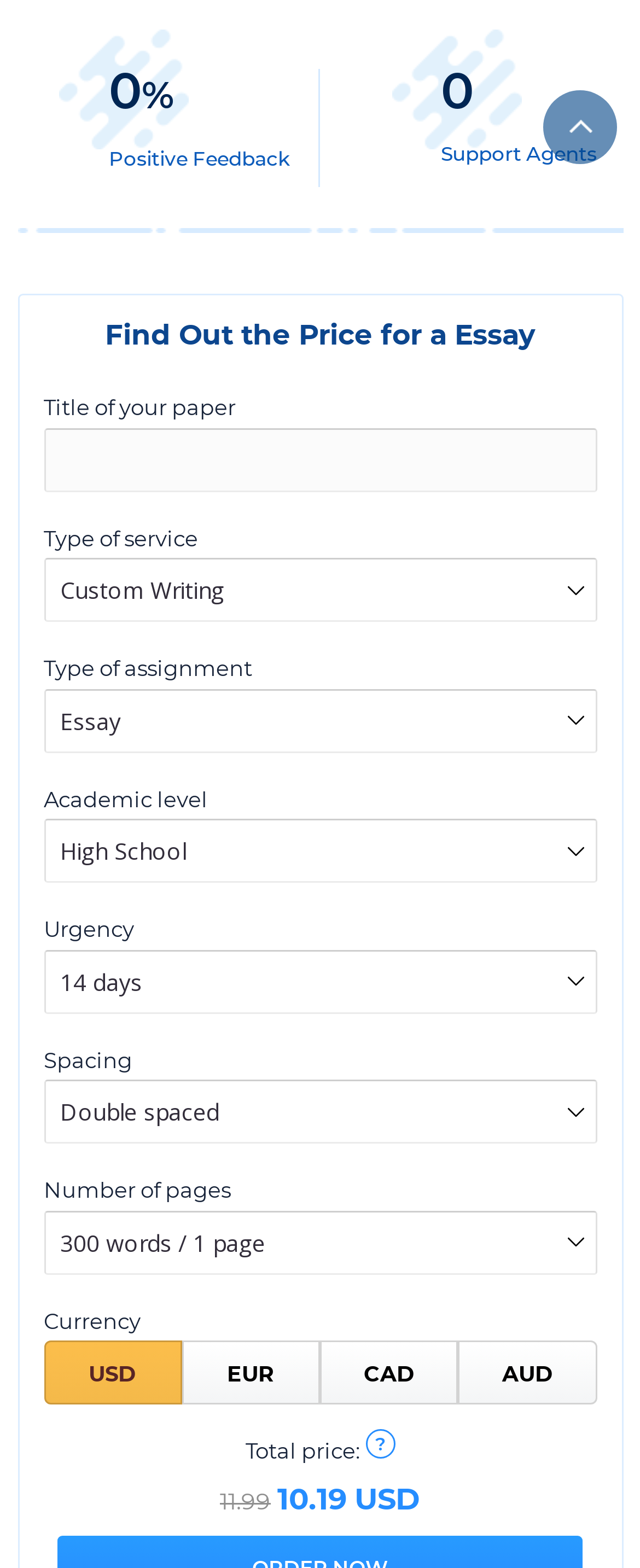How many types of services are available?
Use the image to give a comprehensive and detailed response to the question.

The webpage provides a combobox for 'Type of service' but does not display the available options. Therefore, it is not possible to determine the number of types of services available.